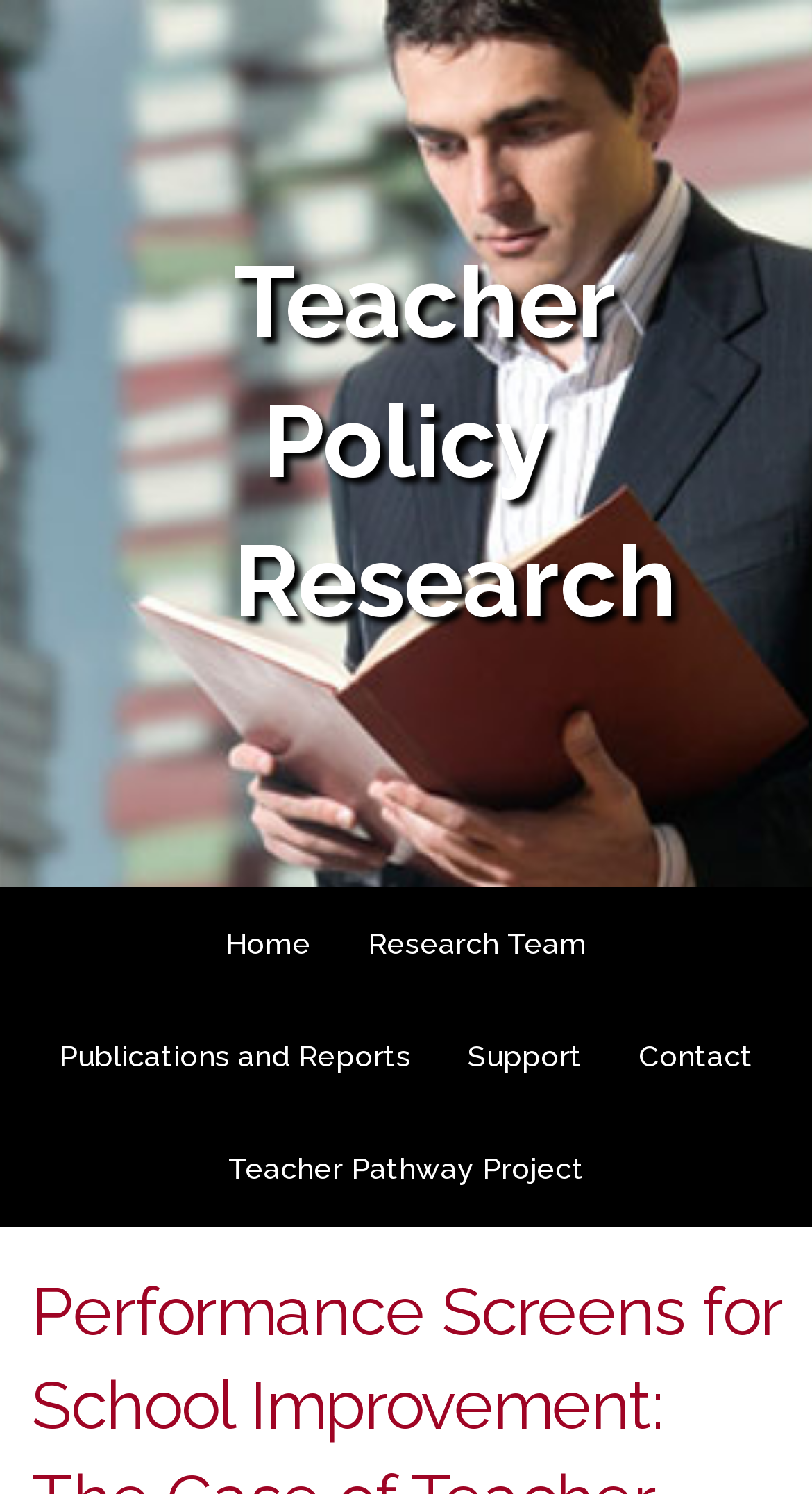Provide the bounding box coordinates of the HTML element this sentence describes: "Research Team". The bounding box coordinates consist of four float numbers between 0 and 1, i.e., [left, top, right, bottom].

[0.453, 0.62, 0.722, 0.643]